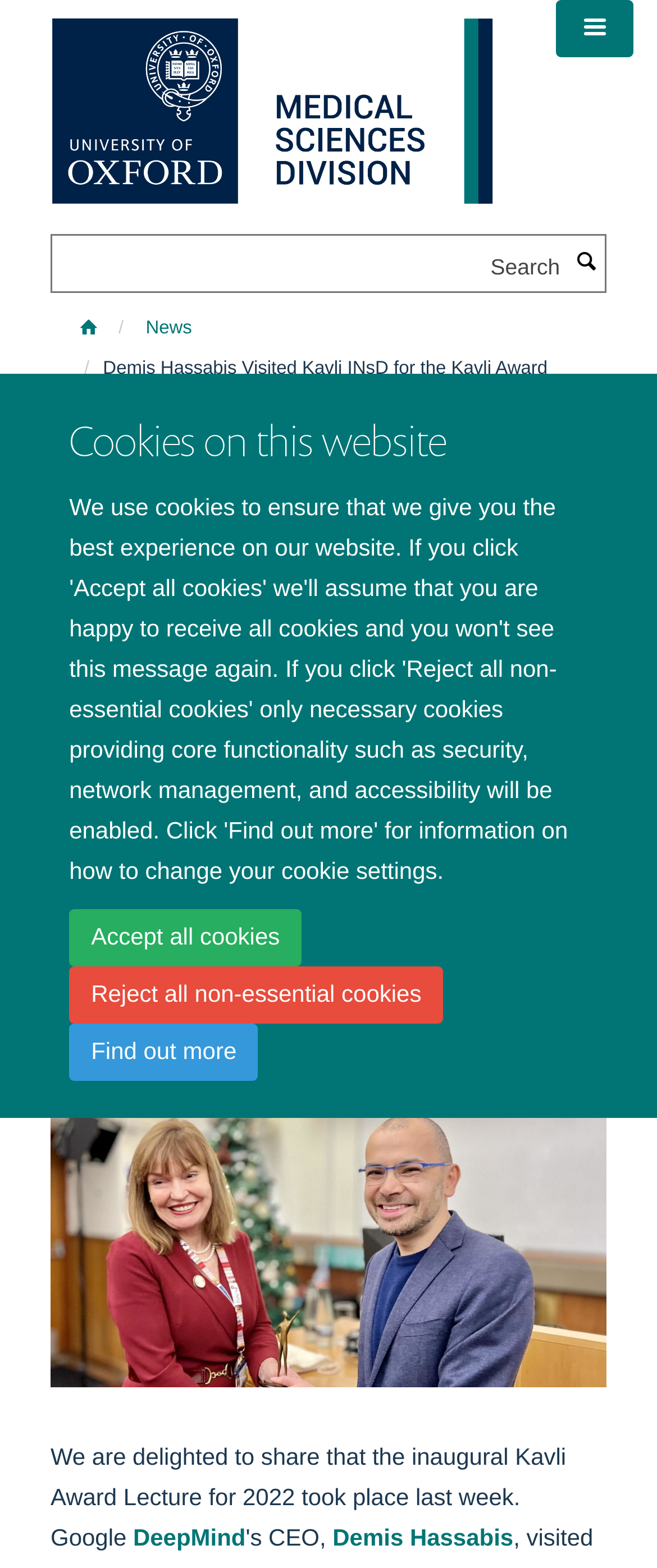Can you specify the bounding box coordinates of the area that needs to be clicked to fulfill the following instruction: "Share the article"?

[0.077, 0.363, 0.241, 0.386]